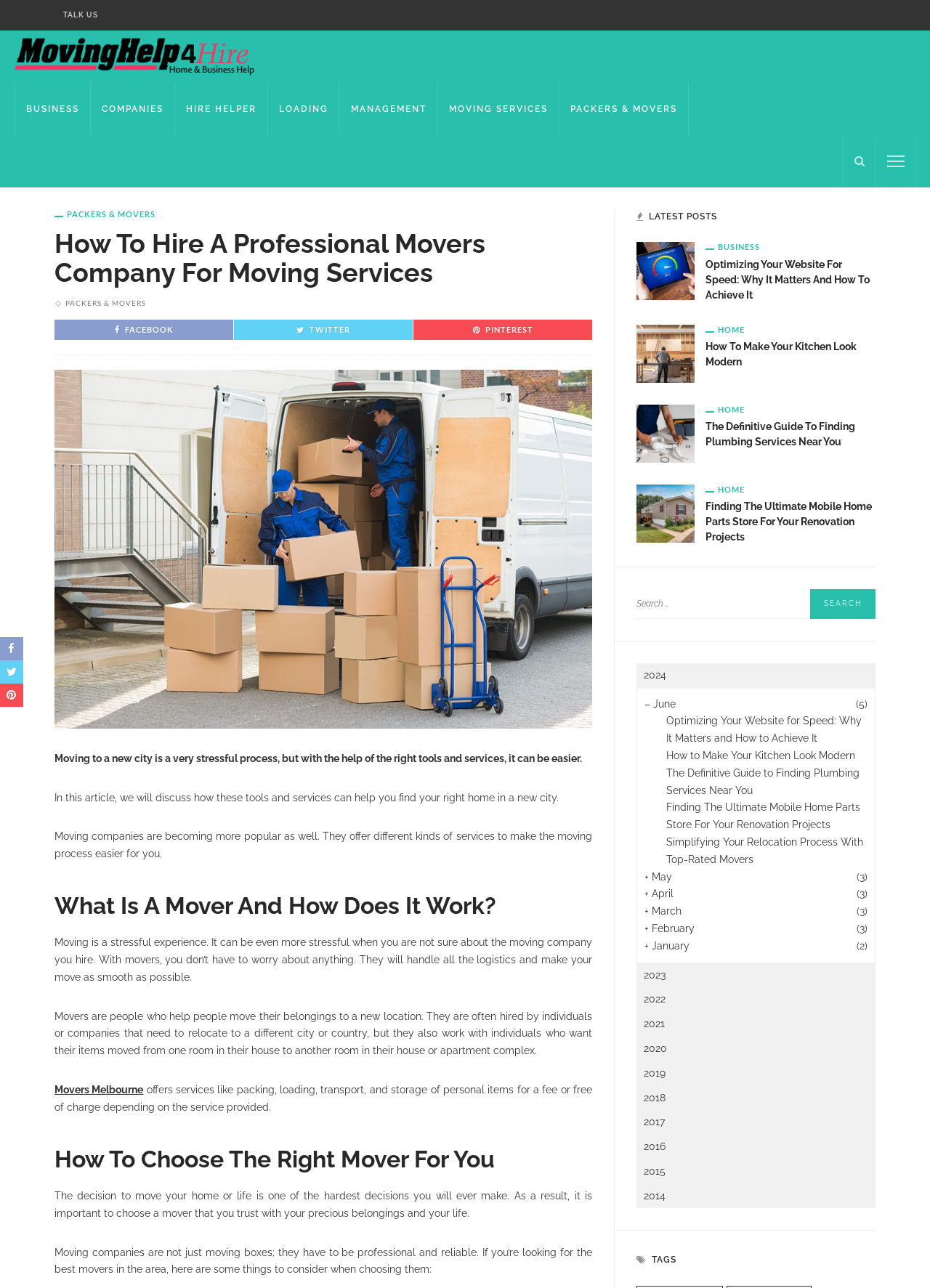Refer to the element description – June (5) and identify the corresponding bounding box in the screenshot. Format the coordinates as (top-left x, top-left y, bottom-right x, bottom-right y) with values in the range of 0 to 1.

[0.693, 0.54, 0.933, 0.554]